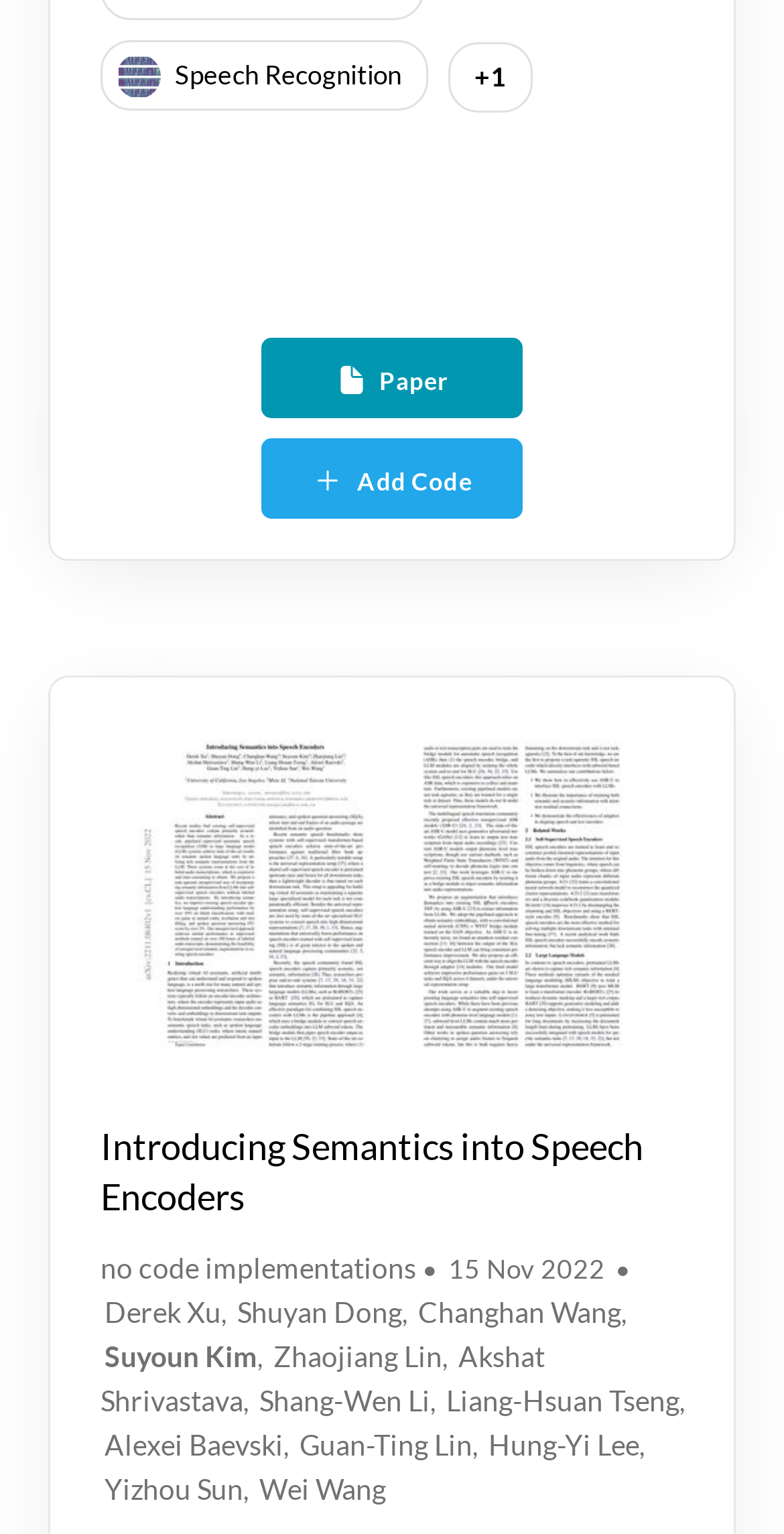Please determine the bounding box coordinates of the element's region to click for the following instruction: "Check the author Derek Xu".

[0.133, 0.844, 0.282, 0.866]